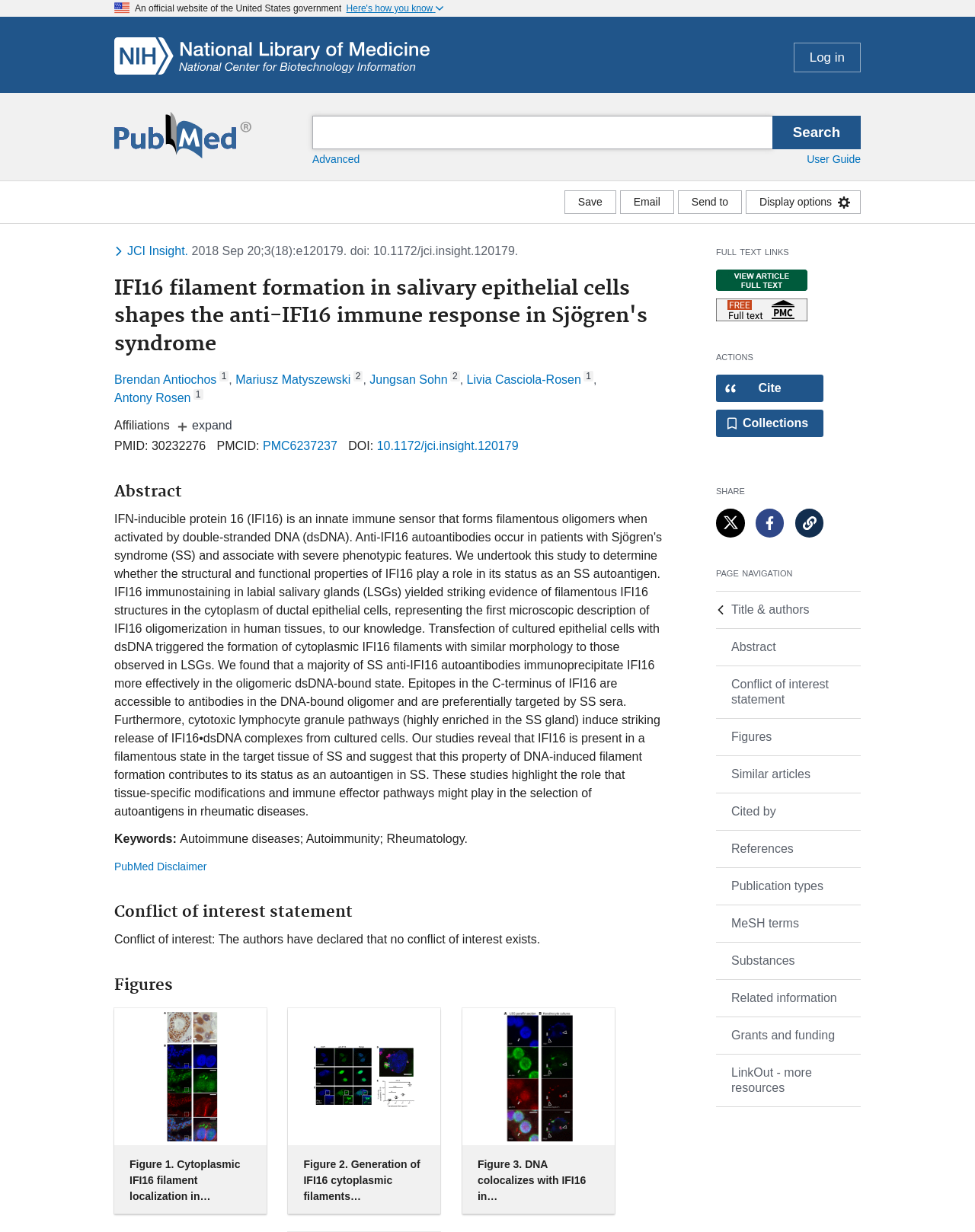Point out the bounding box coordinates of the section to click in order to follow this instruction: "Log in".

[0.814, 0.035, 0.883, 0.059]